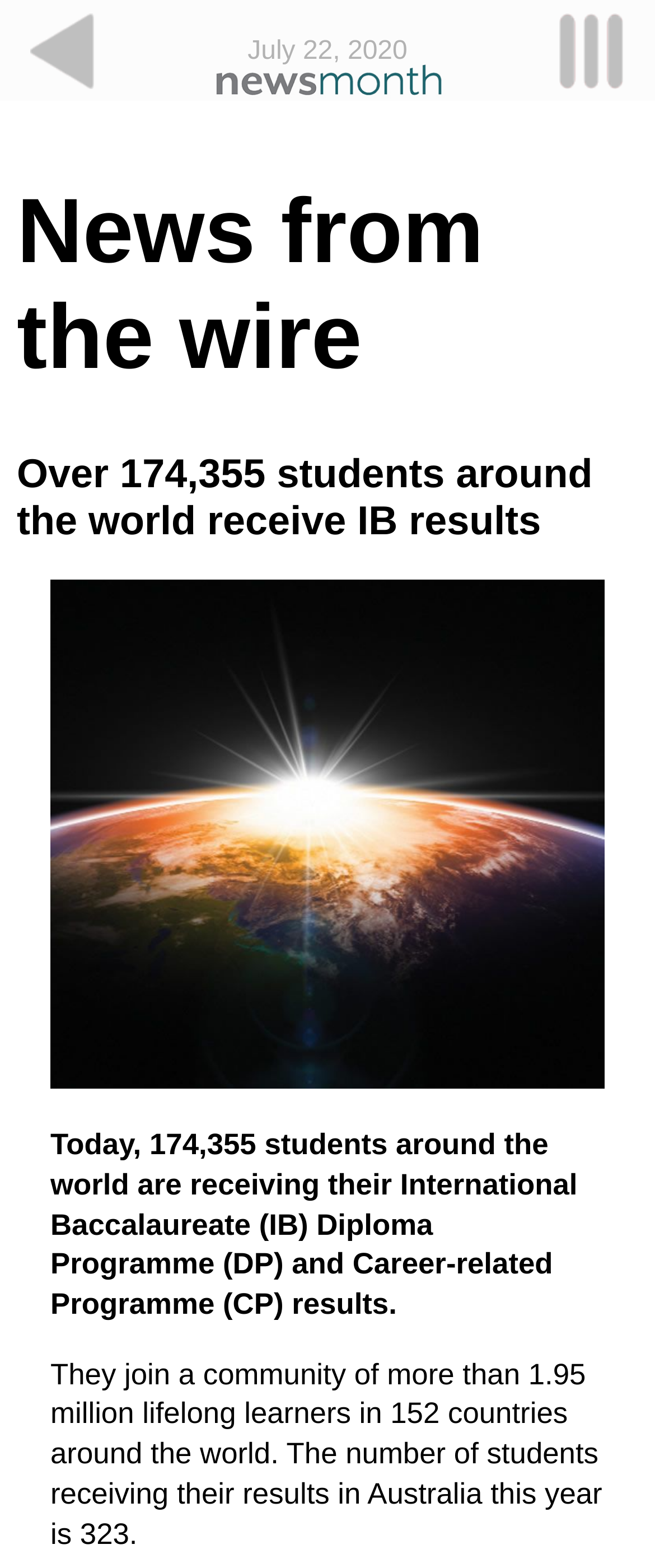Look at the image and write a detailed answer to the question: 
What is the total number of lifelong learners in the community?

I found the number '1.95 million' on the webpage, which is mentioned in the StaticText element with bounding box coordinates [0.077, 0.865, 0.919, 0.988].